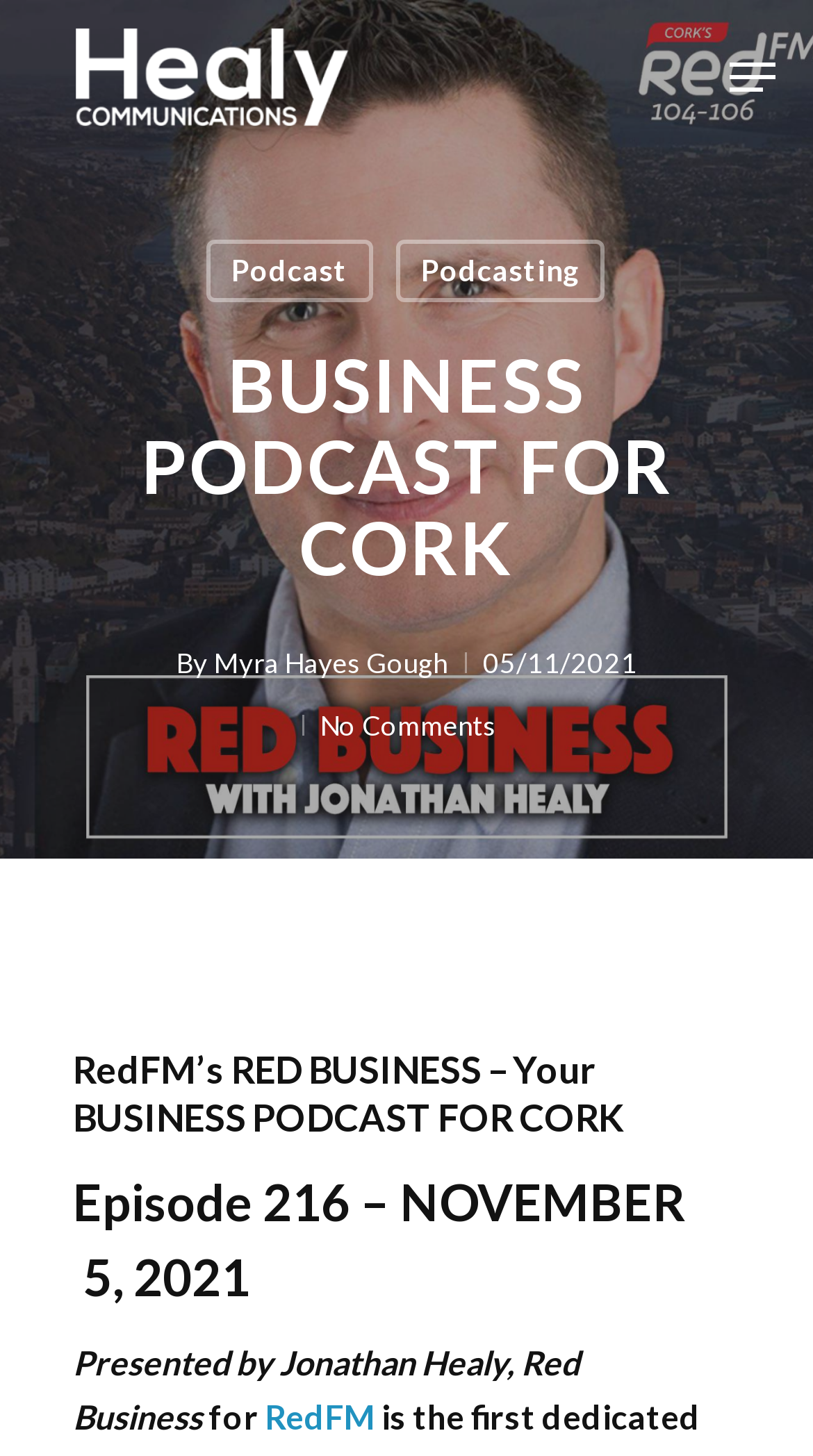Utilize the details in the image to thoroughly answer the following question: What is the date of the latest episode?

I searched for date-related information on the webpage and found the text '05/11/2021' which seems to be a date. It's located near the heading 'Episode 216 – NOVEMBER 5, 2021', so I concluded that it's the date of the latest episode.